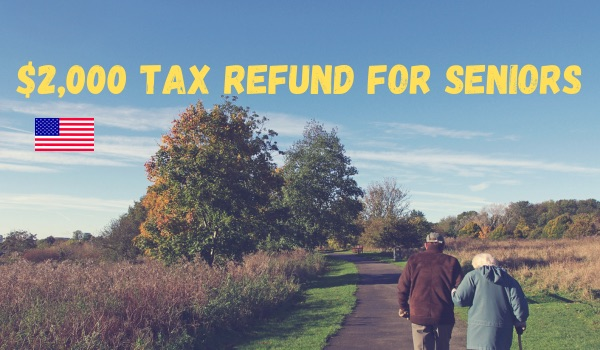What is the amount of tax refund mentioned in the image?
Refer to the image and give a detailed response to the question.

The caption states that the bold yellow text in the image reads '$2,000 TAX REFUND FOR SENIORS', indicating that the amount of tax refund mentioned is $2,000.